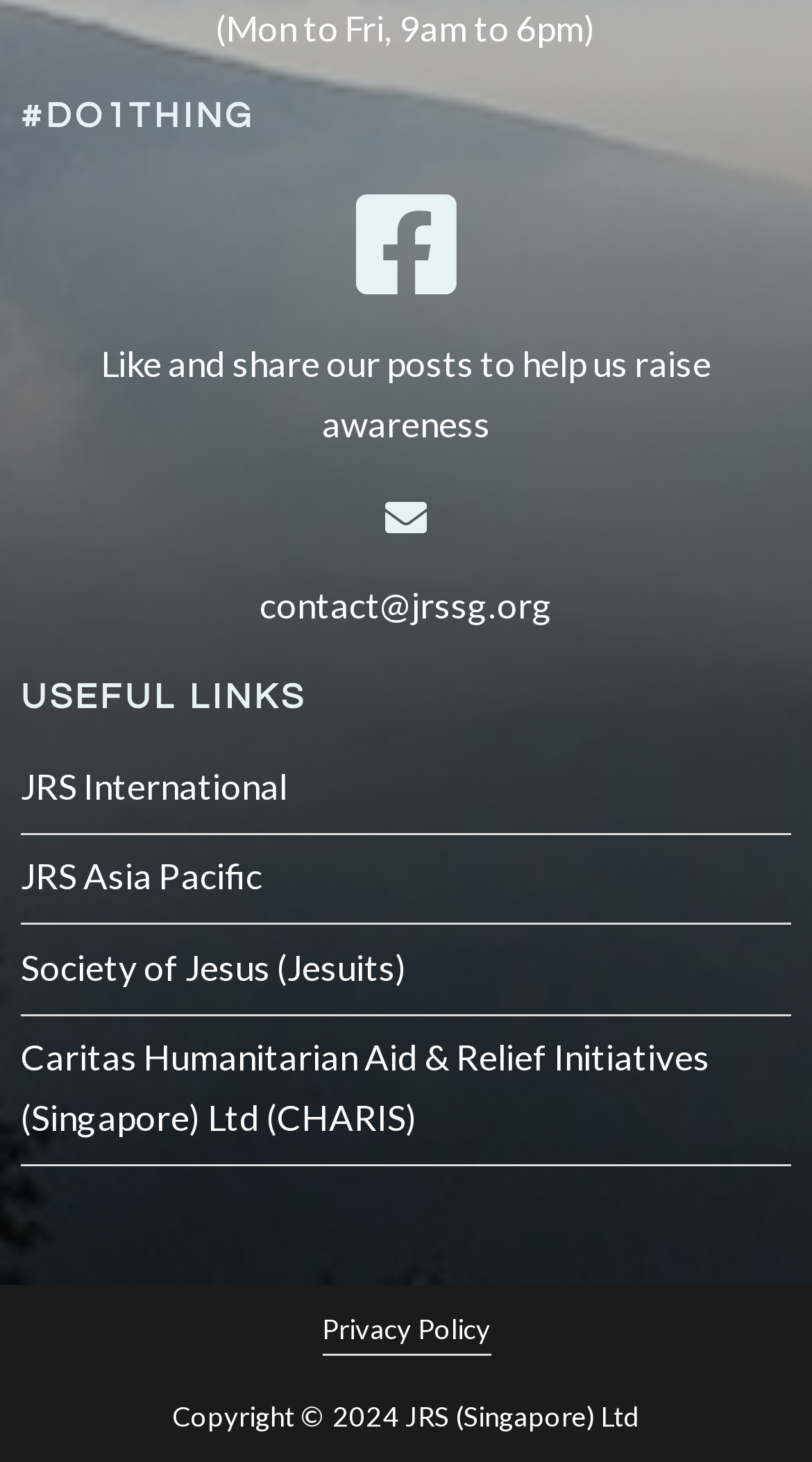What is the copyright information?
Look at the image and provide a short answer using one word or a phrase.

Copyright 2024 JRS (Singapore) Ltd